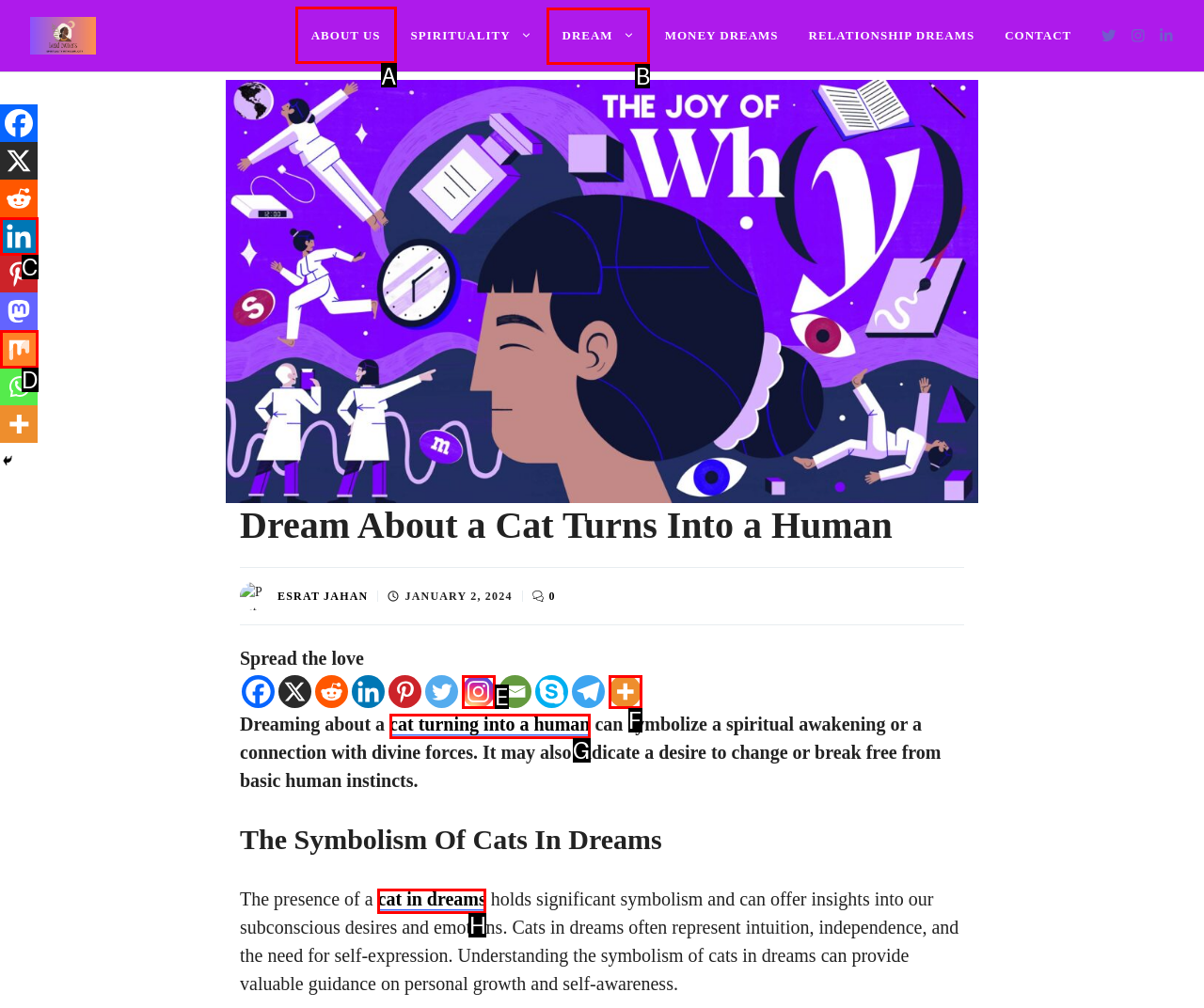Please indicate which option's letter corresponds to the task: Click on the 'ABOUT US' link by examining the highlighted elements in the screenshot.

A